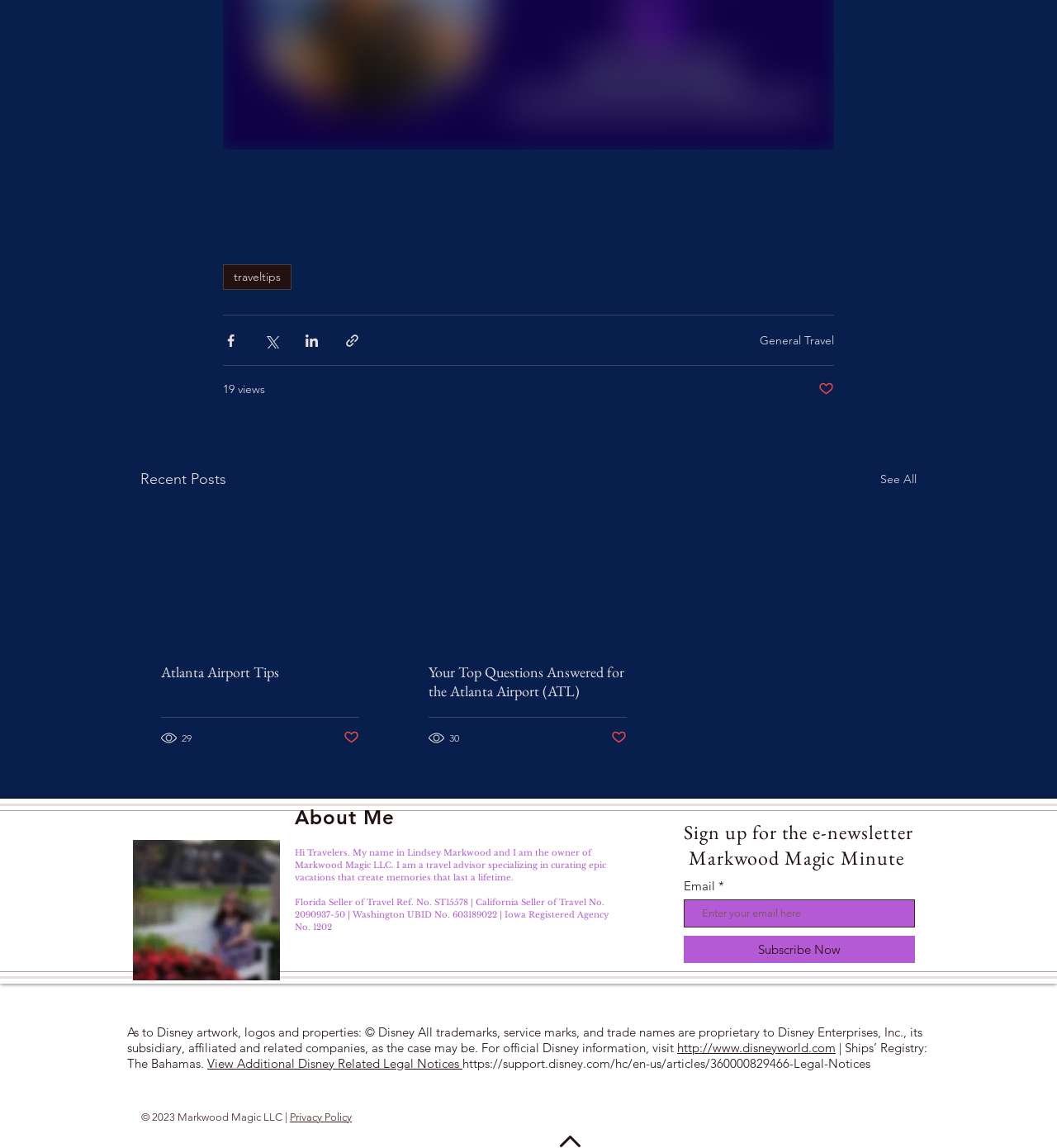Answer the following query with a single word or phrase:
What is the company name of the travel advisor?

Markwood Magic LLC